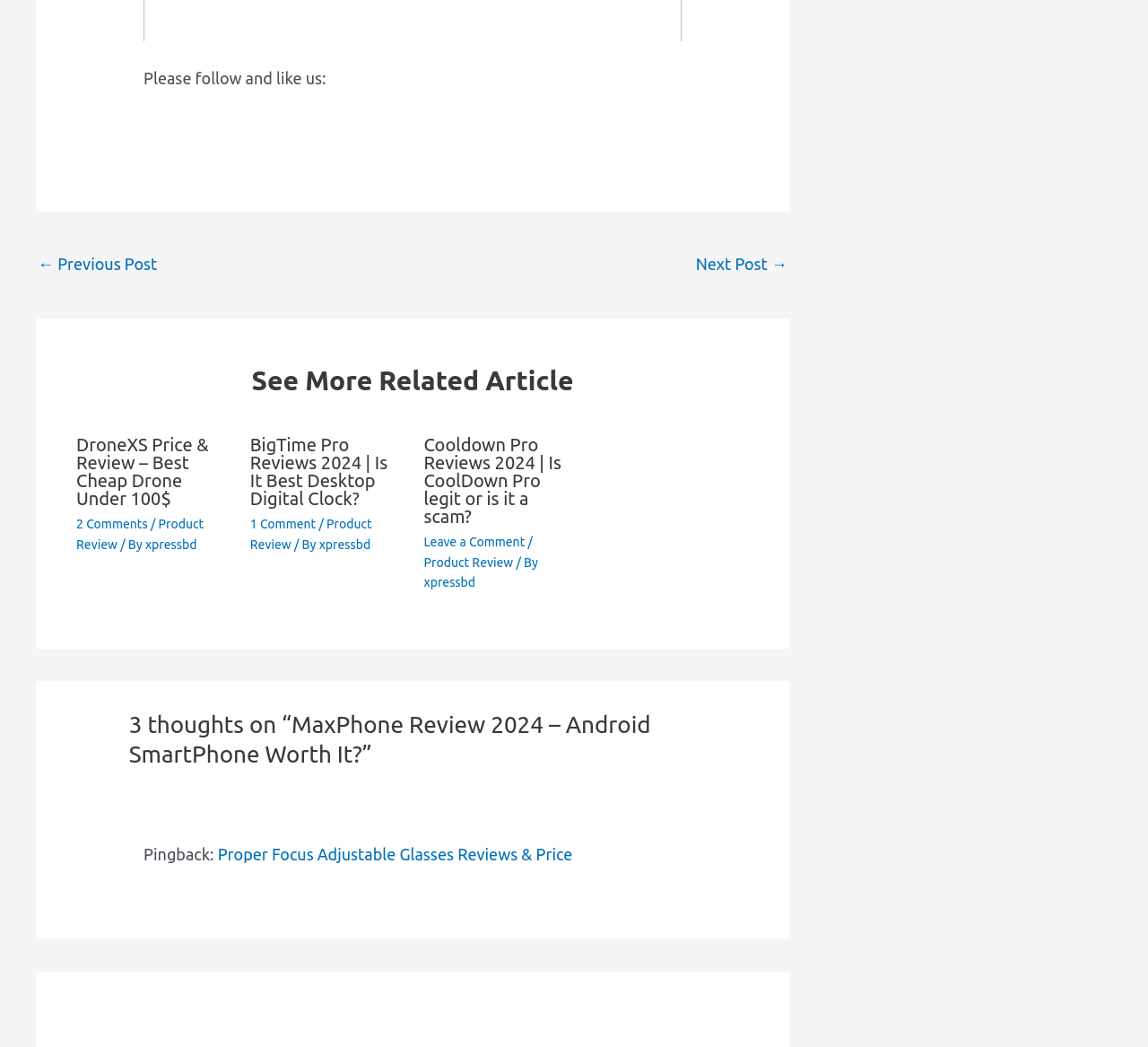Is there a 'Next Post' link on this webpage?
Refer to the image and answer the question using a single word or phrase.

Yes